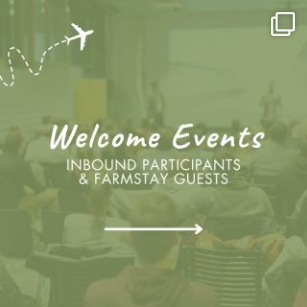Using a single word or phrase, answer the following question: 
Where are the participants being welcomed to?

Canada